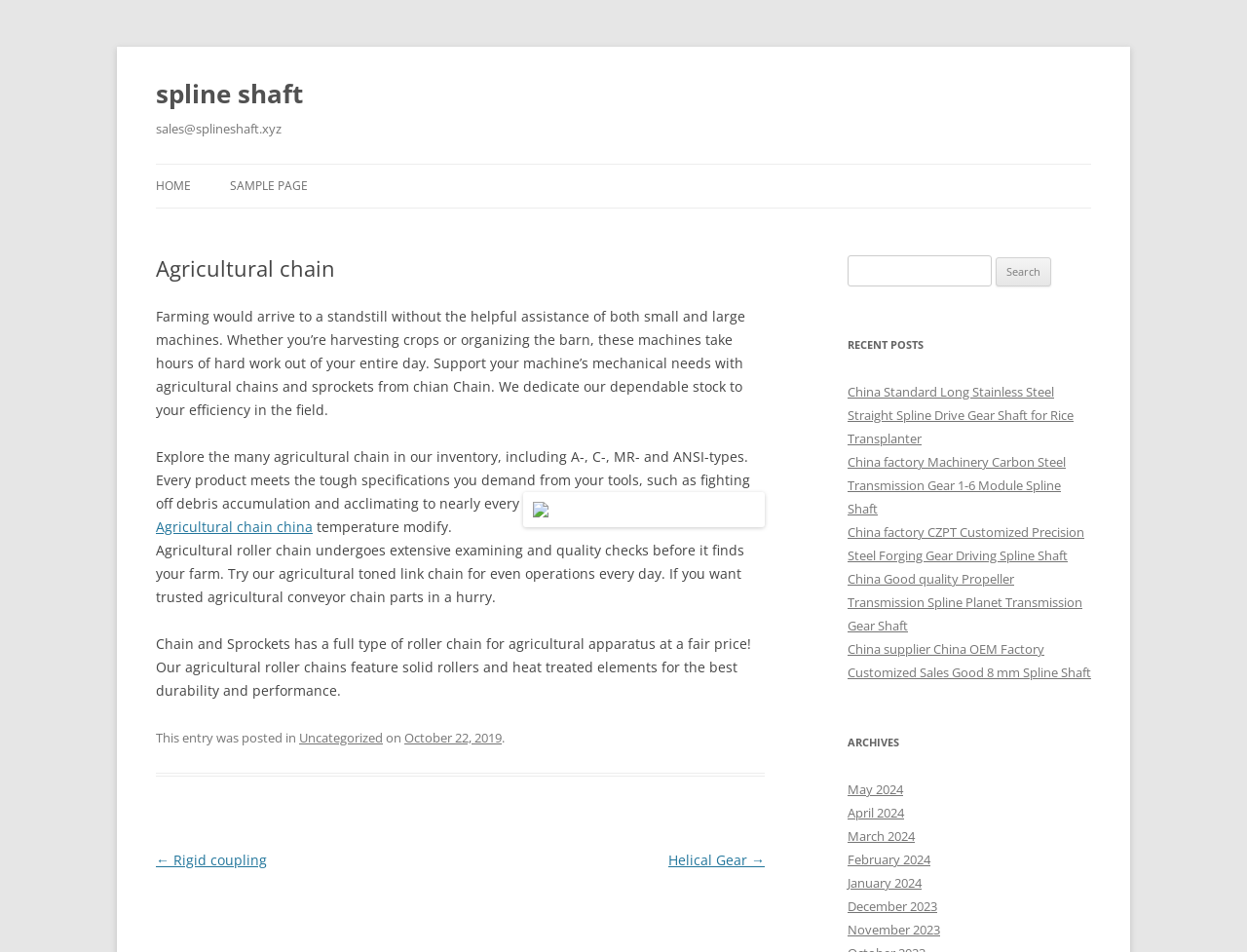Locate the coordinates of the bounding box for the clickable region that fulfills this instruction: "Search for something".

[0.68, 0.268, 0.795, 0.301]